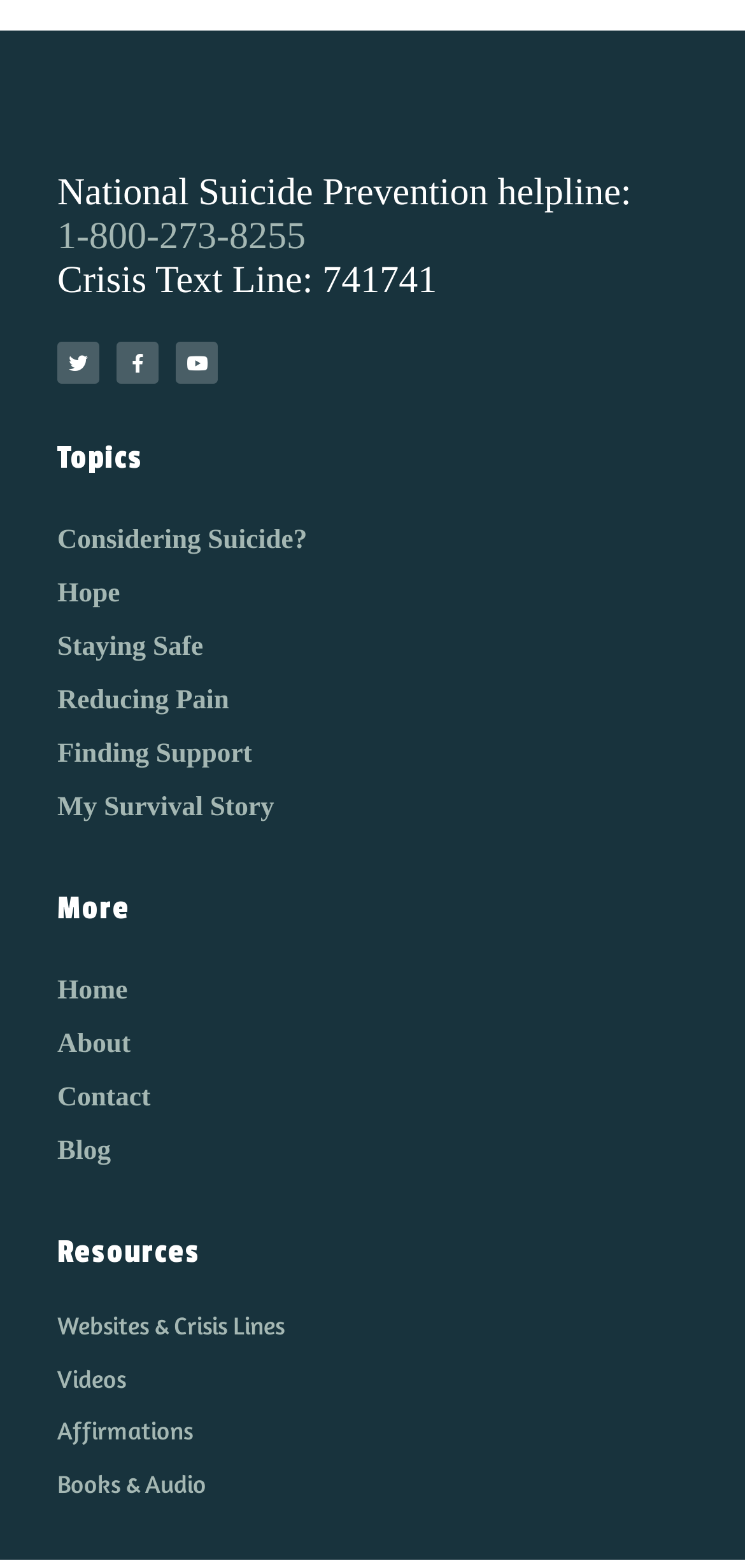Identify the bounding box coordinates for the element you need to click to achieve the following task: "Go to the Twitter page". The coordinates must be four float values ranging from 0 to 1, formatted as [left, top, right, bottom].

[0.077, 0.218, 0.133, 0.245]